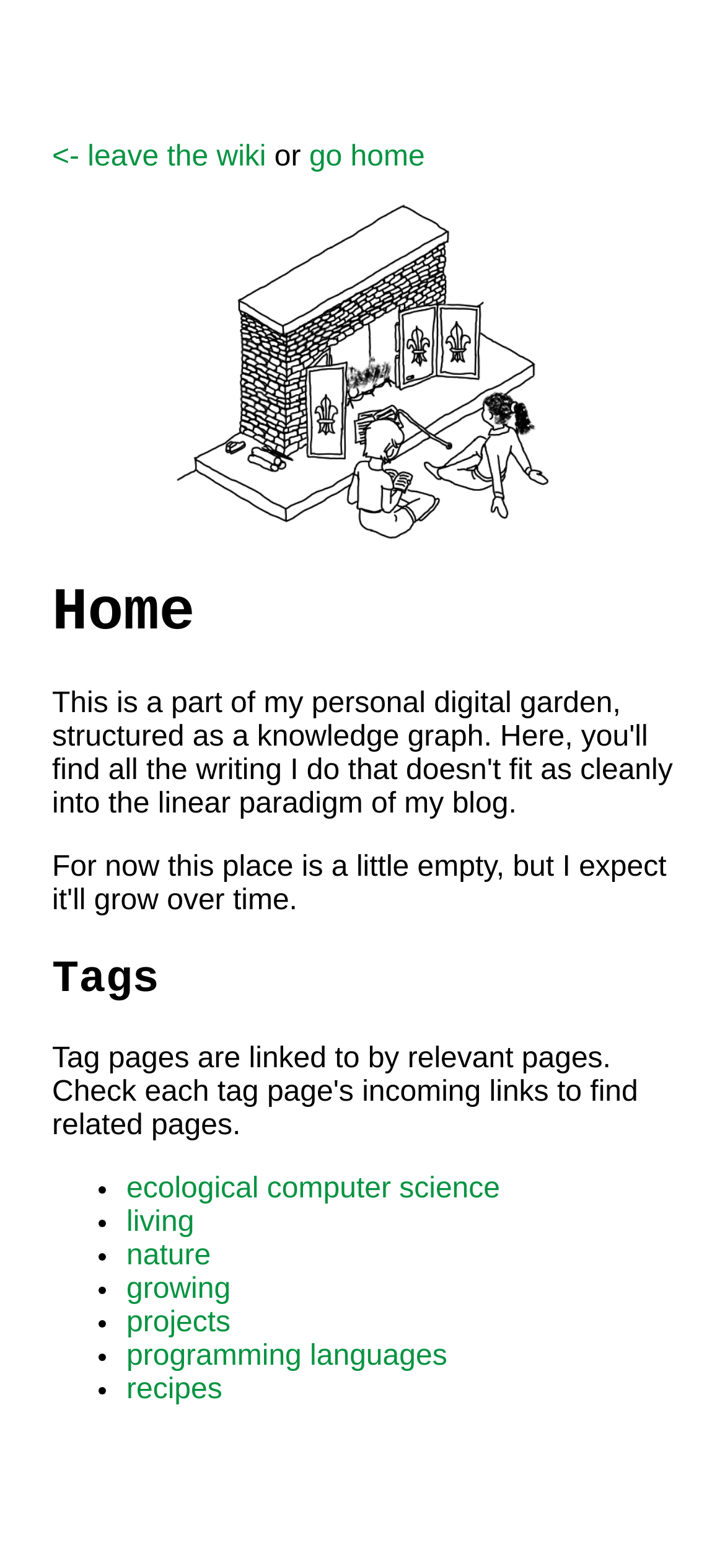Reply to the question with a brief word or phrase: What is the text between the 'leave the wiki' and 'go home' links?

or